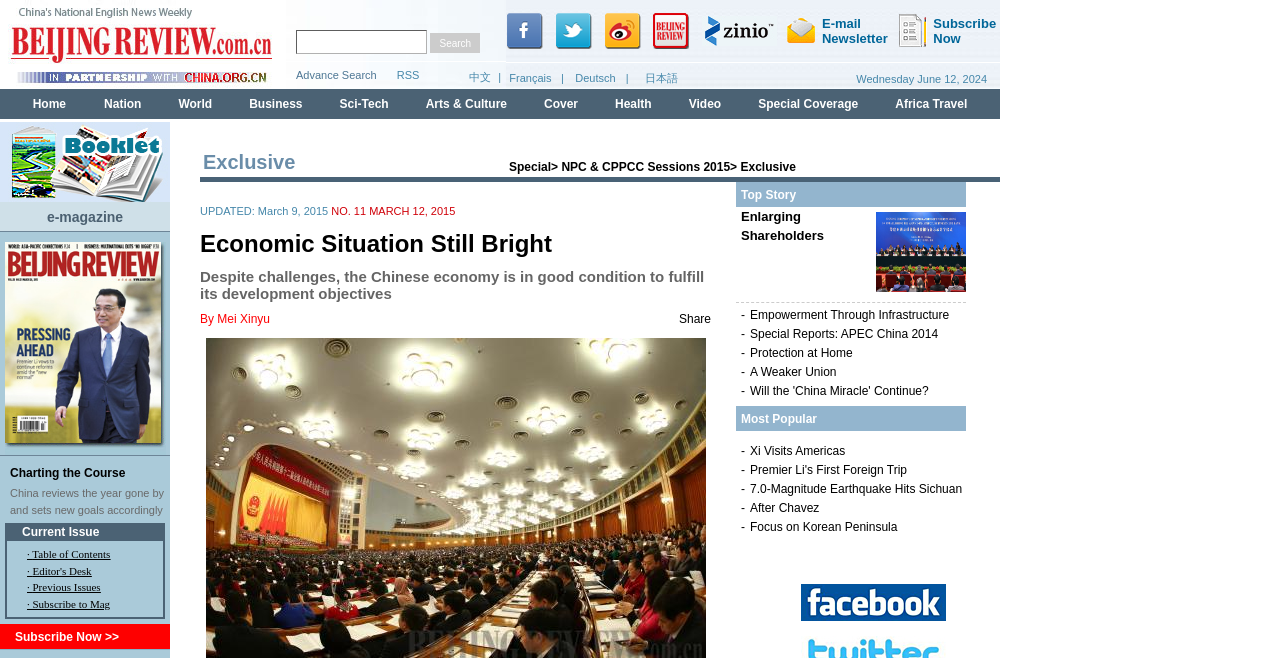Summarize the webpage with a detailed and informative caption.

The webpage is about the Economic Situation in China, with the title "Economic Situation Still Bright -- Beijing Review" at the top. 

Below the title, there is a layout table that spans almost the entire width of the page, divided into several sections. On the left side, there is a section with a link to "e-magazine" and an image. 

To the right of this section, there is a larger section that takes up most of the page's width. This section is divided into several sub-sections, each with its own layout table. The first sub-section has a heading "Charting the Course" and a brief description "China reviews the year gone by and sets new goals accordingly". Below this, there are two links, one to "Charting the Course" and another to the full article "China reviews the year gone by and sets new goals accordingly". 

The next sub-section has a table with several rows, each containing a link to a different article or section, including "Current Issue", "Table of Contents", "Editor's Desk", "Previous Issues", and "Subscribe to Mag". 

Further down, there is another section with a heading "Exclusive Special" and a sub-heading "NPC & CPPCC Sessions 2015". This section has several links to related articles and a brief description. 

On the right side of the page, there is a narrower section that spans the entire height of the page. This section has several layout tables, each with its own content. The top section has a brief description of the article "Economic Situation Still Bright" and several sharing links to social media platforms. Below this, there is a section with the article's content, including the title, author, and a brief summary.